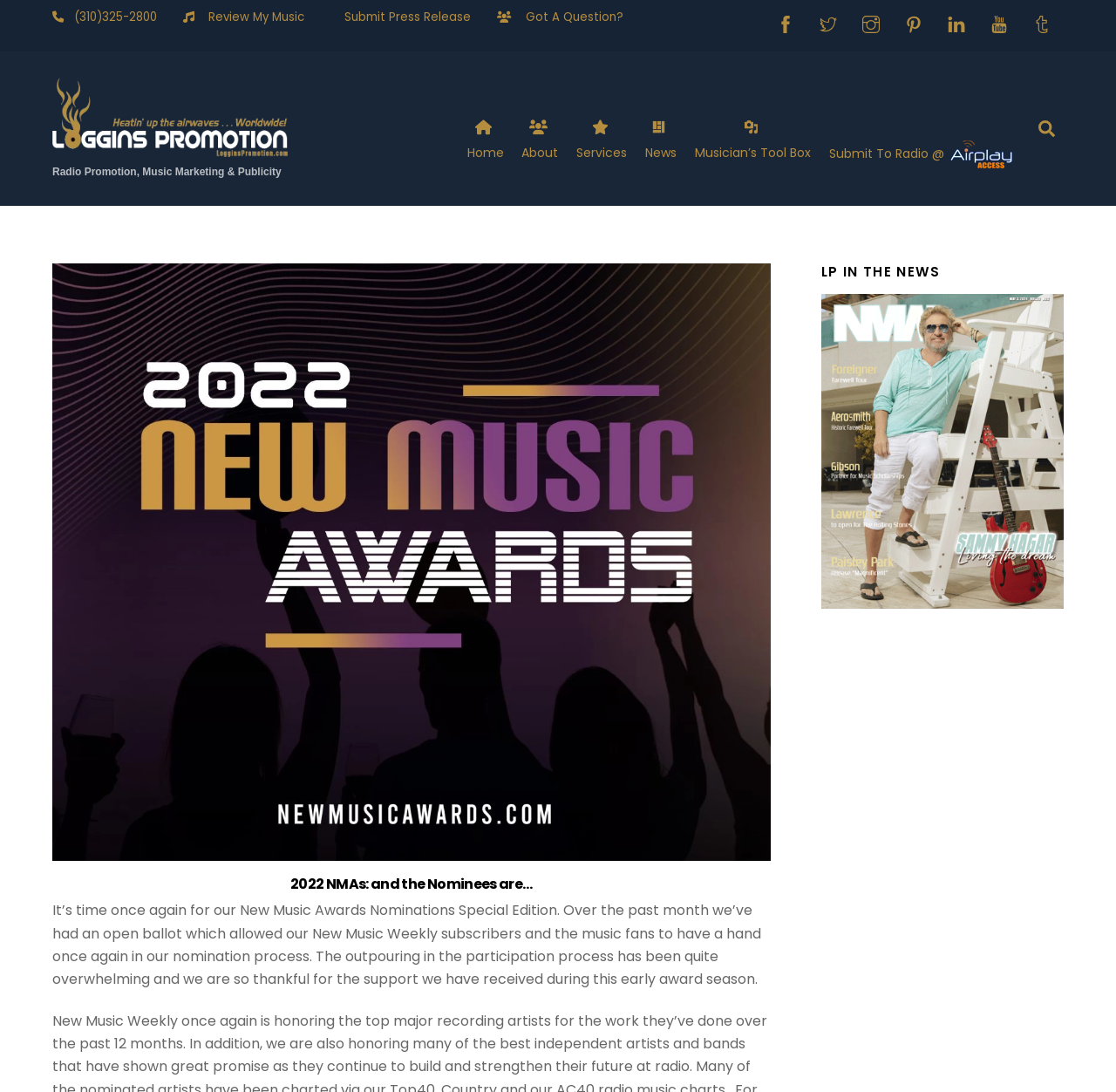Explain in detail what is displayed on the webpage.

The webpage appears to be the official website of Loggins Promotion, LLC, a company that provides radio promotion, music marketing, and publicity services. At the top left corner, there is a link to the company's name, accompanied by an image of the company's logo. Below this, there is a brief description of the company's services.

On the top right corner, there are several social media links, including Facebook, Twitter, Instagram, Pinterest, LinkedIn, YouTube, and Tumblr, each represented by an image of the respective platform's logo.

The main content of the webpage is divided into two sections. The first section is a navigation menu with links to various pages, including Home, About, Services, News, Musician's Tool Box, and Submit To Radio @. The second section is a special edition of the New Music Awards Nominations, which features a heading "2022 NMAs: and the Nominees are…" and a brief description of the nomination process.

Below the navigation menu, there is a large image that spans across the page, with a link to the 2022 New Music Awards. Above this image, there is a heading "2022 NMAs: and the Nominees are…" and a link to the same page. To the right of the image, there is a block of text that describes the nomination process and expresses gratitude for the support received during the early award season.

At the bottom of the page, there is a section titled "LP IN THE NEWS" with a link to an unspecified page.